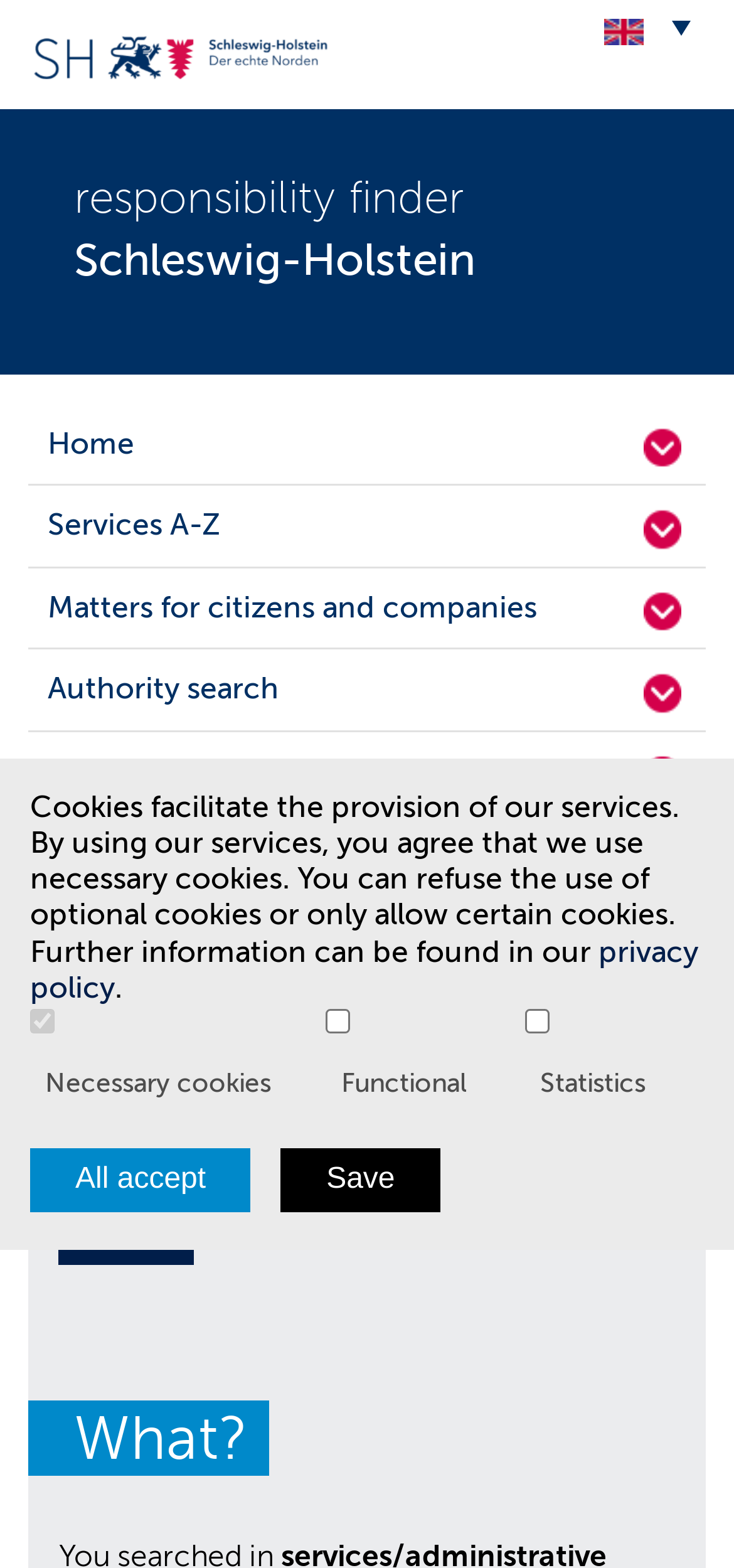What is the topic of the main content section?
Give a detailed response to the question by analyzing the screenshot.

The main content section starts with a heading that says 'We only need 2 pieces of information from you.' and then asks for location and type of help, which suggests that the topic of this section is related to farm and household help.